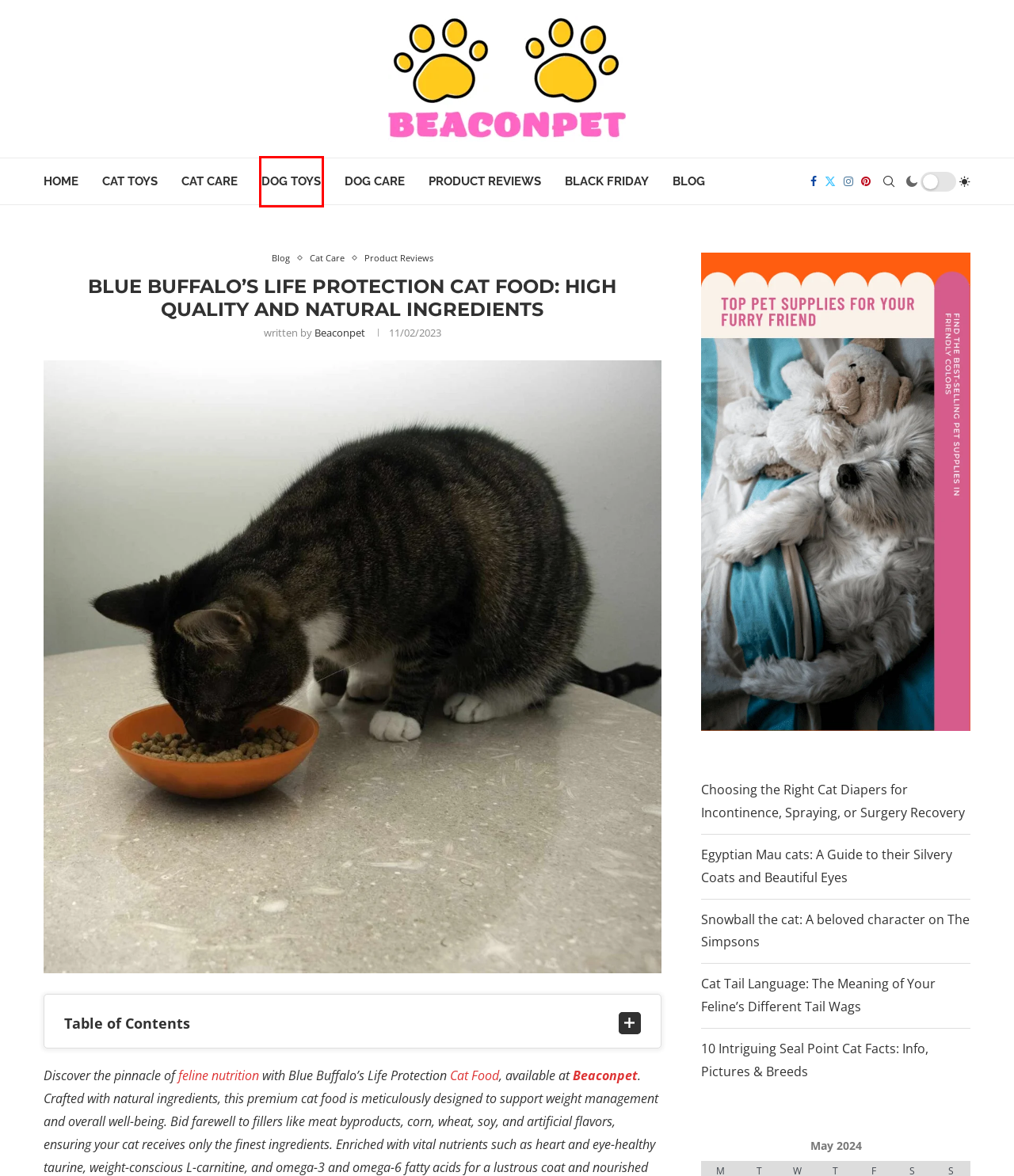You are provided with a screenshot of a webpage that has a red bounding box highlighting a UI element. Choose the most accurate webpage description that matches the new webpage after clicking the highlighted element. Here are your choices:
A. 10 Intriguing Seal Point Cat Facts: Info, Pictures & Breeds - BEACONPET
B. Beaconpet: The Authoritative Guide to Dogs and Cats
C. Dog Toys: The Best of the Best - BEACONPET
D. Choosing the Right Cat Diapers for Incontinence, Spraying, or Surgery Recovery - BEACONPET
E. BEACONPET - The Best Toys for Your Furry Friends
F. Egyptian Mau cats: A Guide to their Silvery Coats and Beautiful Eyes - BEACONPET
G. Paw-some Picks Unleashed: Beaconpet's Pet Essentials Reviewed!
H. Cat Tail Language: The Meaning of Your Feline’s Different Tail Wags - BEACONPET

C